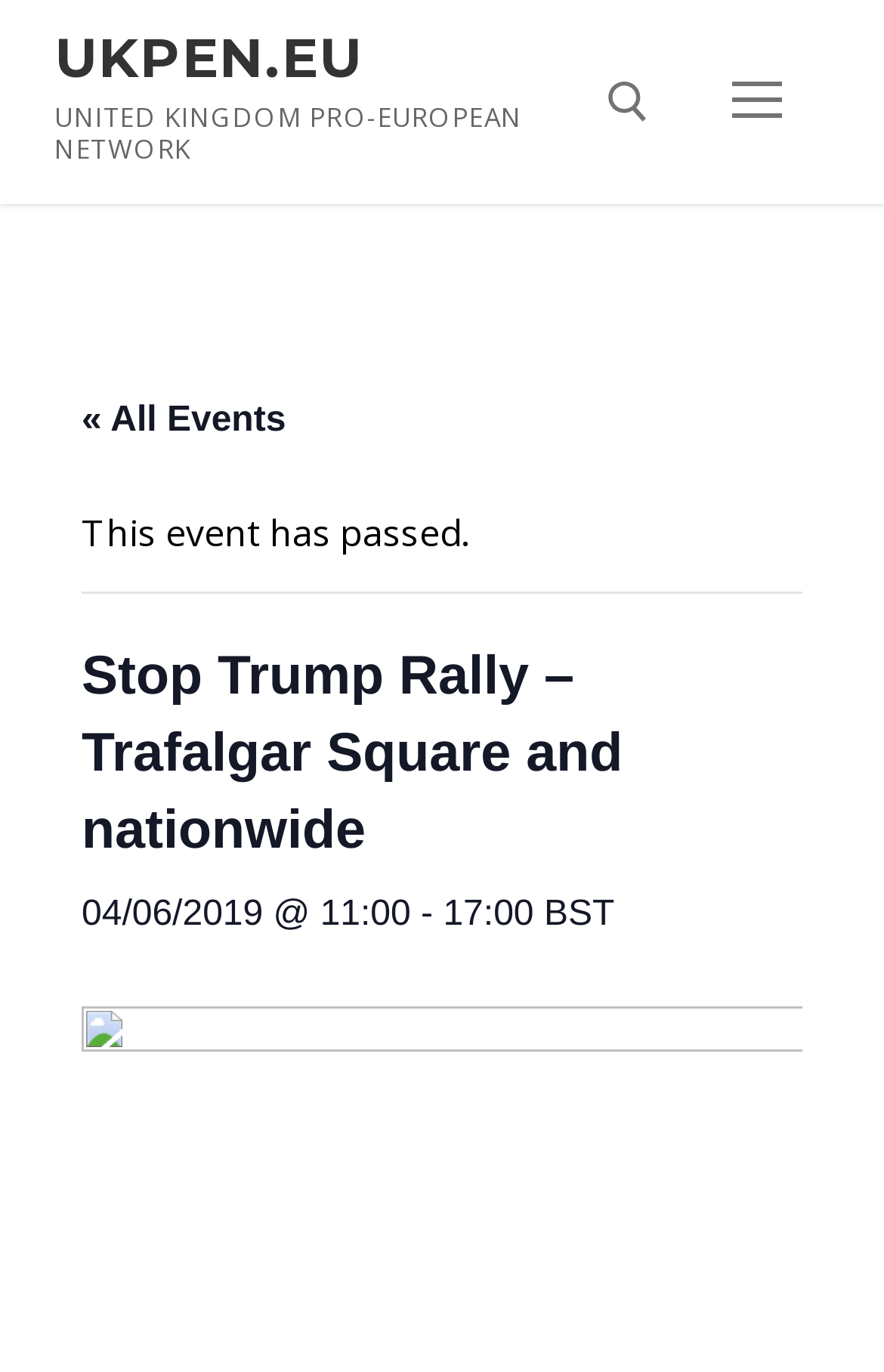Produce an elaborate caption capturing the essence of the webpage.

The webpage appears to be an event listing page, specifically for events in June 2024. At the top left, there is a link to the website "UKPEN.EU" and a static text element displaying the organization's name, "UNITED KINGDOM PRO-EUROPEAN NETWORK". 

On the top right, there is a search tool that allows users to search for specific events. The search tool consists of a text input field, a "Search for:" label, and a submit button. 

To the right of the search tool, there is a navigation icon button. When clicked, it reveals a dropdown menu with a link to "All Events" and a notification that an event has passed. 

Below the navigation icon, there is a list of event listings. The first event listed is the "Stop Trump Rally" which took place at Trafalgar Square and nationwide on June 4, 2019, from 11:00 to 17:00 BST. The event title is displayed in a heading element, and the date and time are displayed in a separate heading element below it.